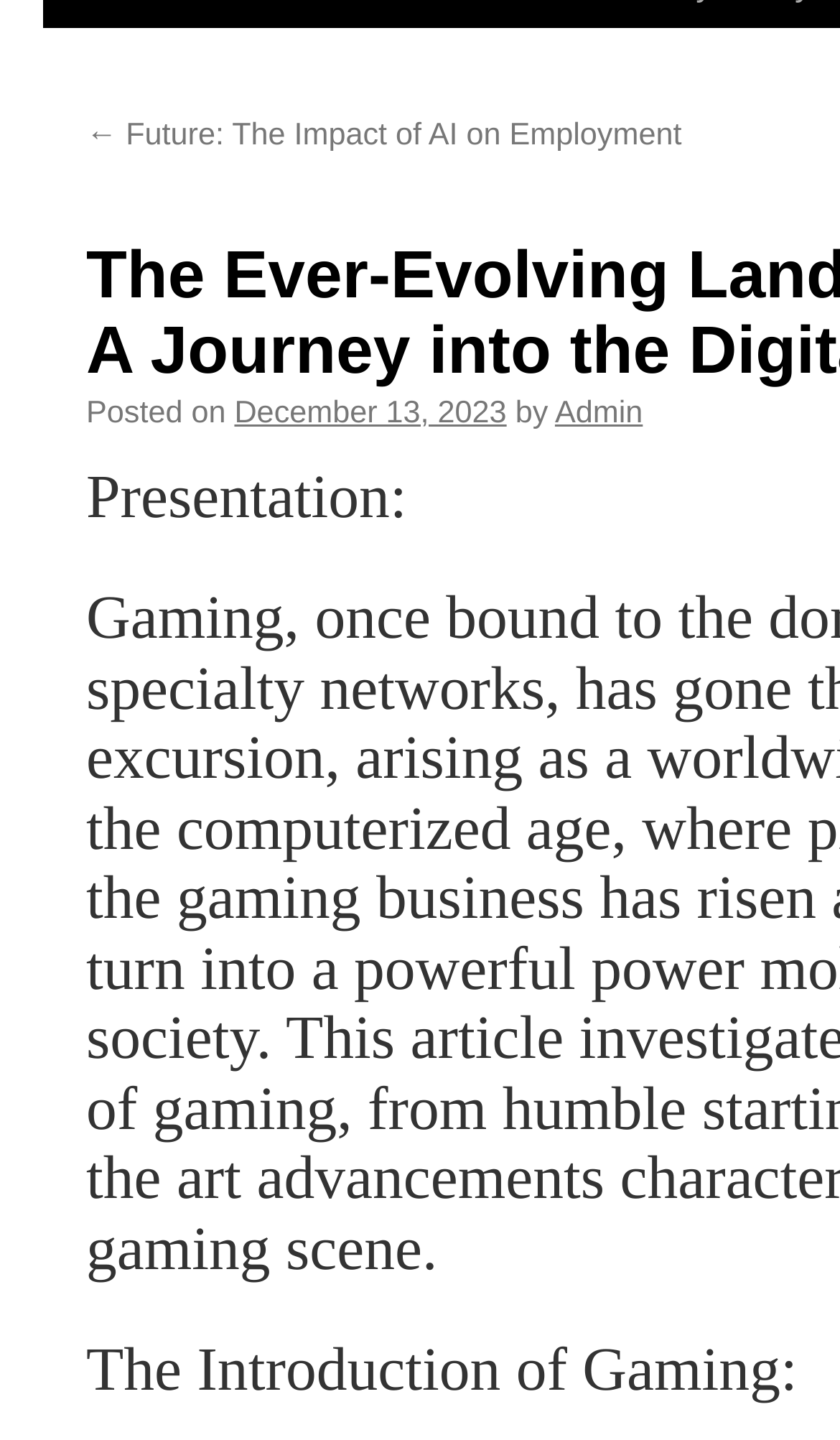Determine the bounding box of the UI element mentioned here: "December 13, 2023". The coordinates must be in the format [left, top, right, bottom] with values ranging from 0 to 1.

[0.279, 0.332, 0.603, 0.356]